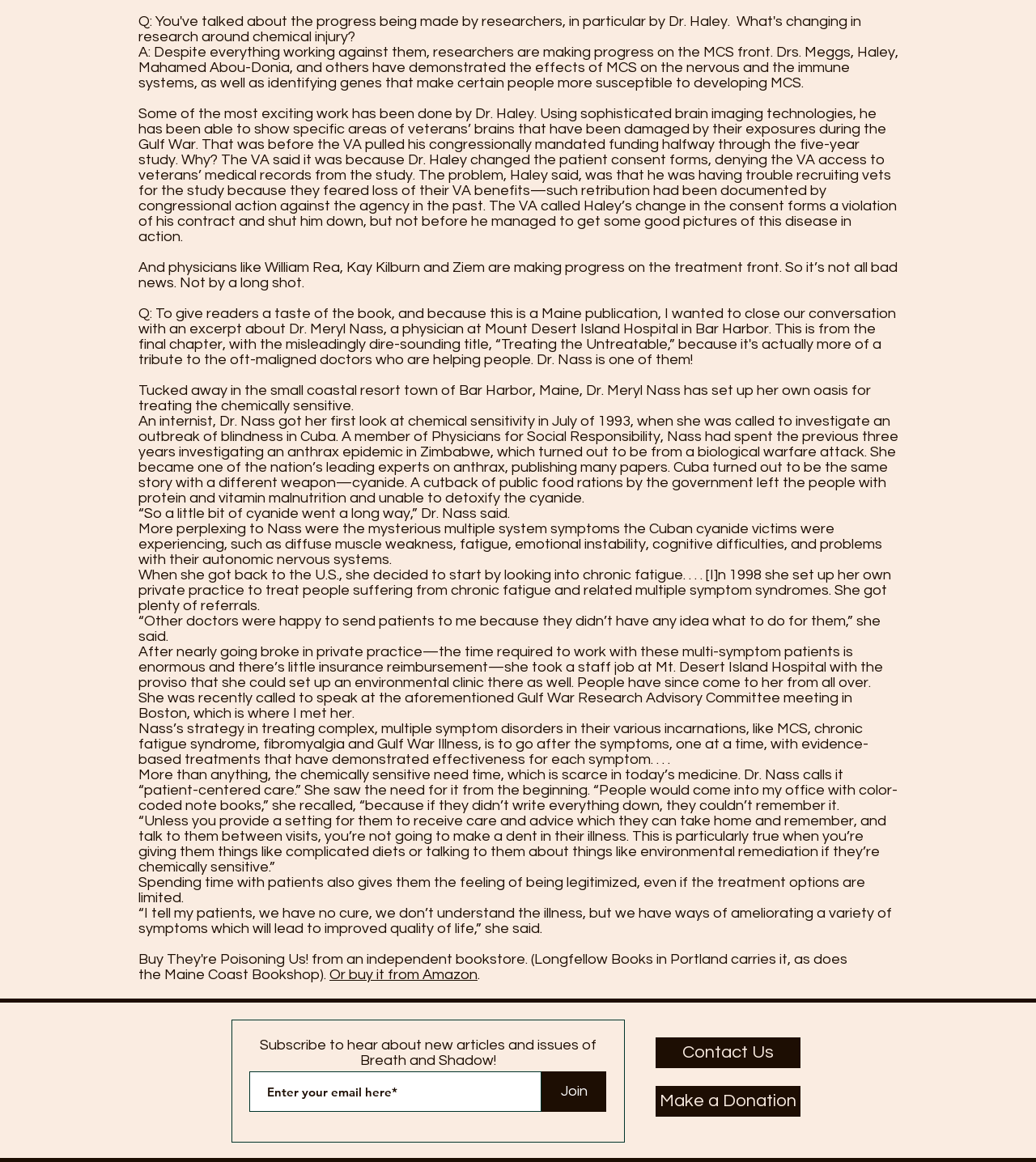What is the purpose of Dr. Nass's patient-centered care approach?
Relying on the image, give a concise answer in one word or a brief phrase.

To legitimize patients